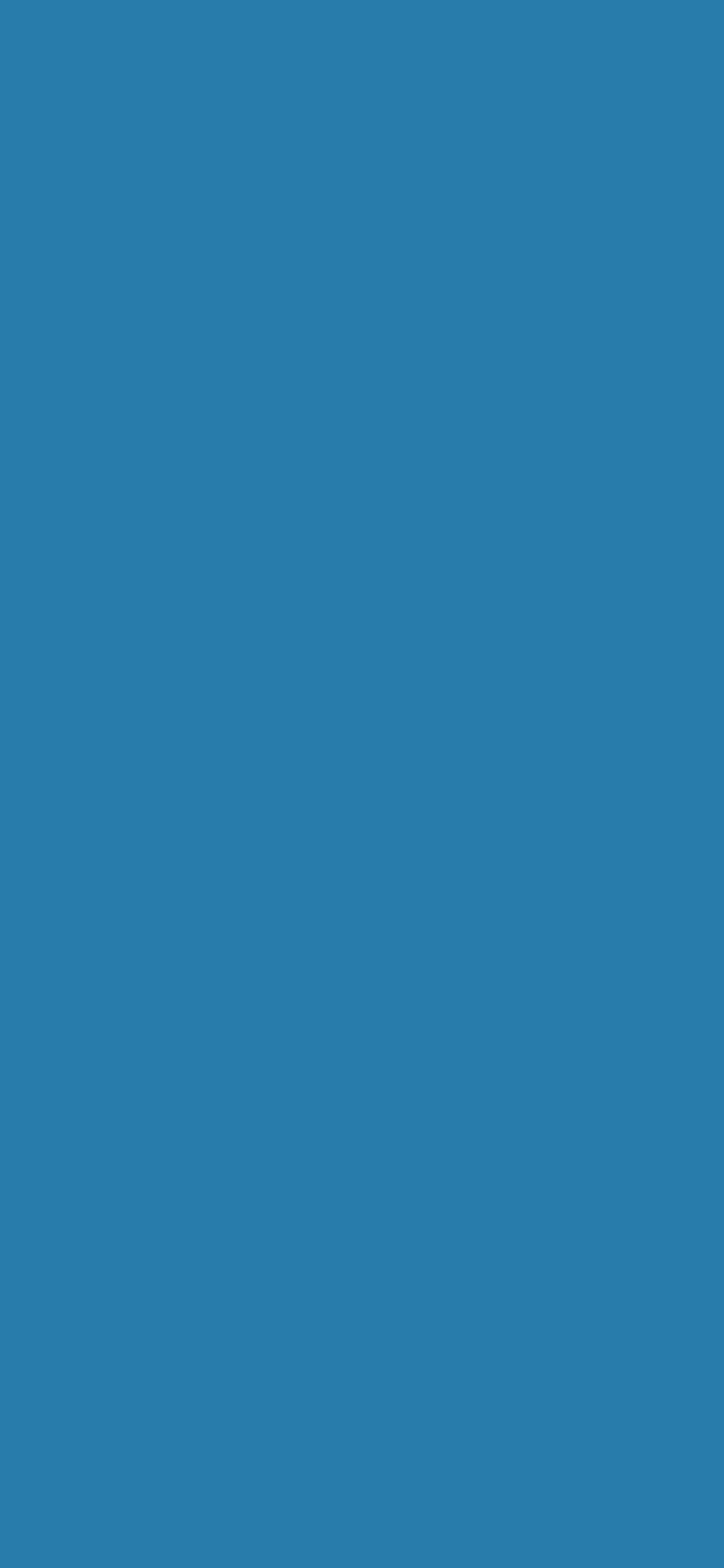What is the profession of Megan Glascock?
Please answer the question with as much detail and depth as you can.

According to the static text element, Megan Glascock received her Doctorate in Audiology from Towson University, which indicates that her profession is an audiologist.